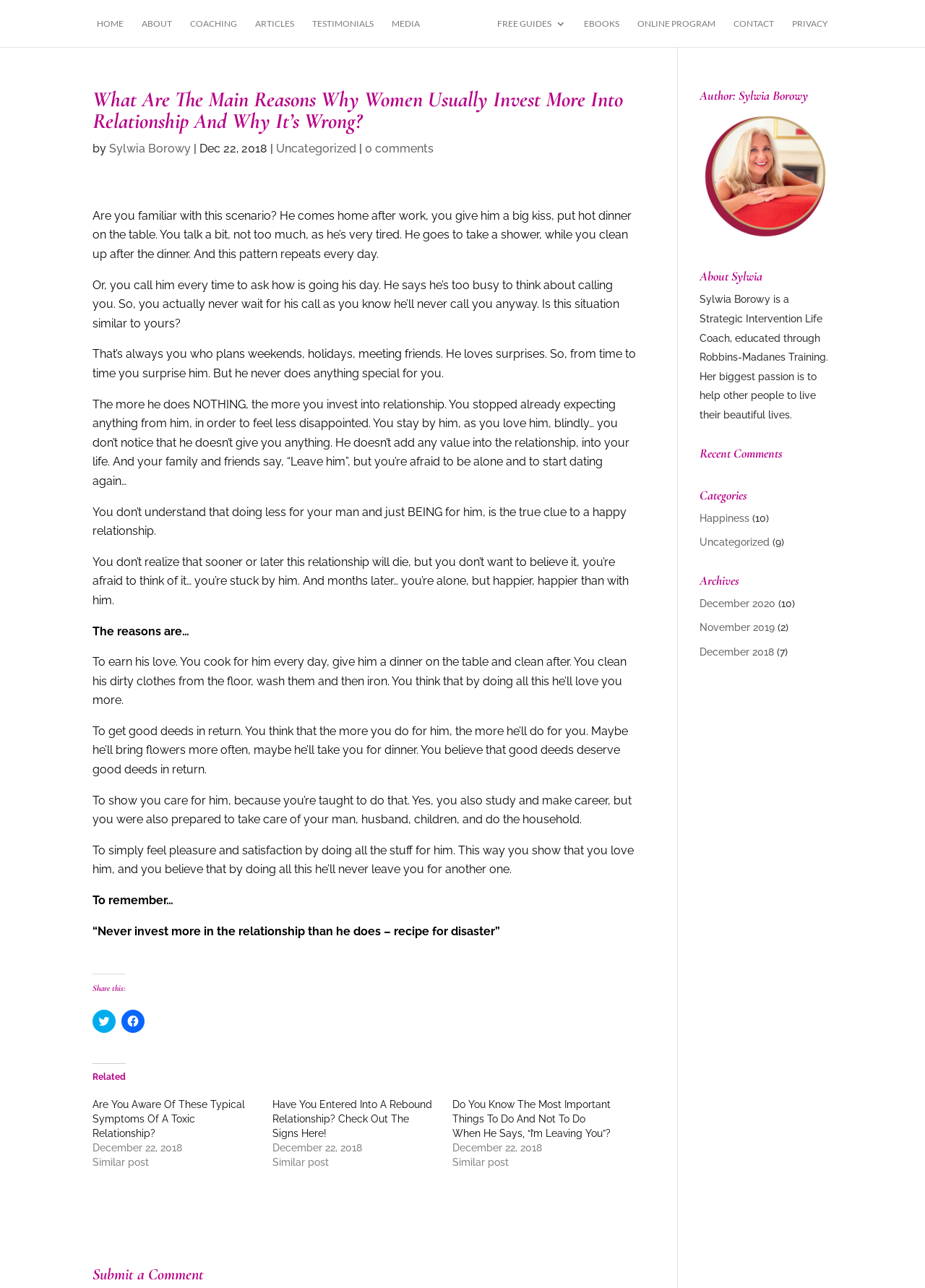What is the topic of the article?
Based on the image, respond with a single word or phrase.

Relationship